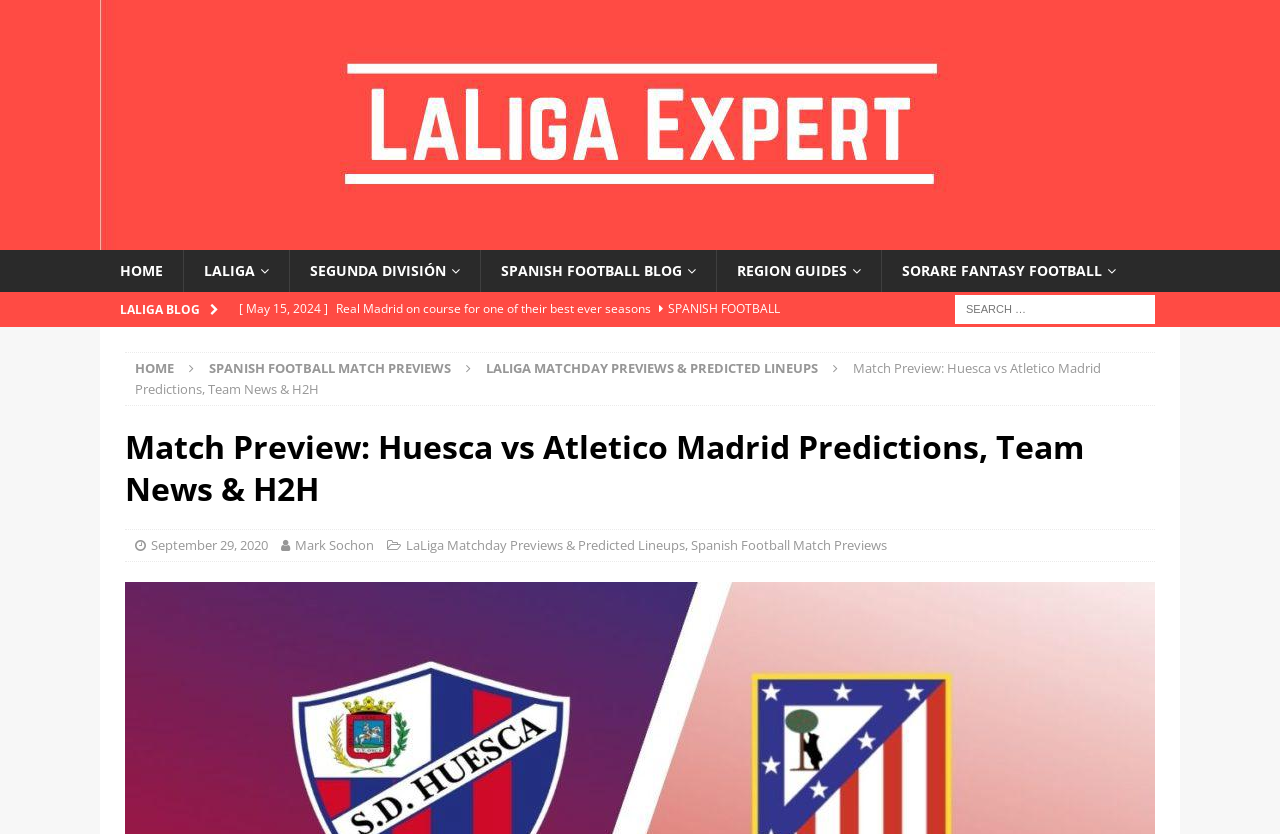Identify the bounding box for the given UI element using the description provided. Coordinates should be in the format (top-left x, top-left y, bottom-right x, bottom-right y) and must be between 0 and 1. Here is the description: FAQ

None